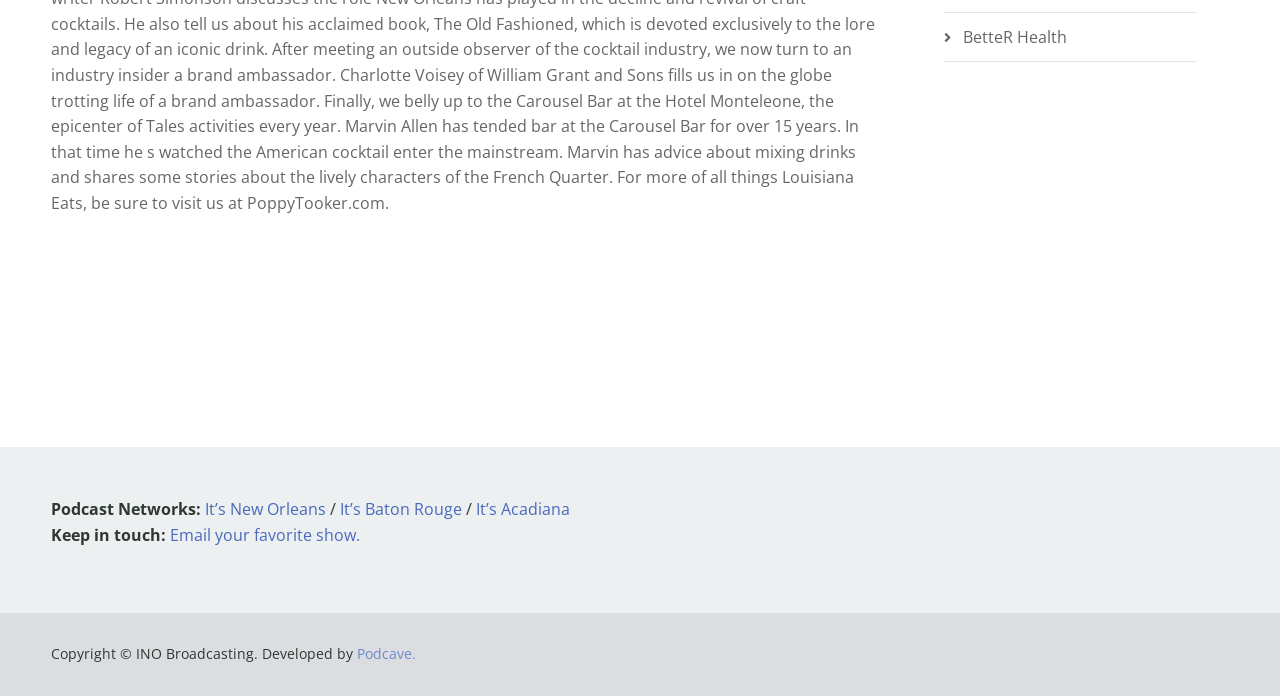Based on the element description Email your favorite show., identify the bounding box of the UI element in the given webpage screenshot. The coordinates should be in the format (top-left x, top-left y, bottom-right x, bottom-right y) and must be between 0 and 1.

[0.133, 0.753, 0.281, 0.784]